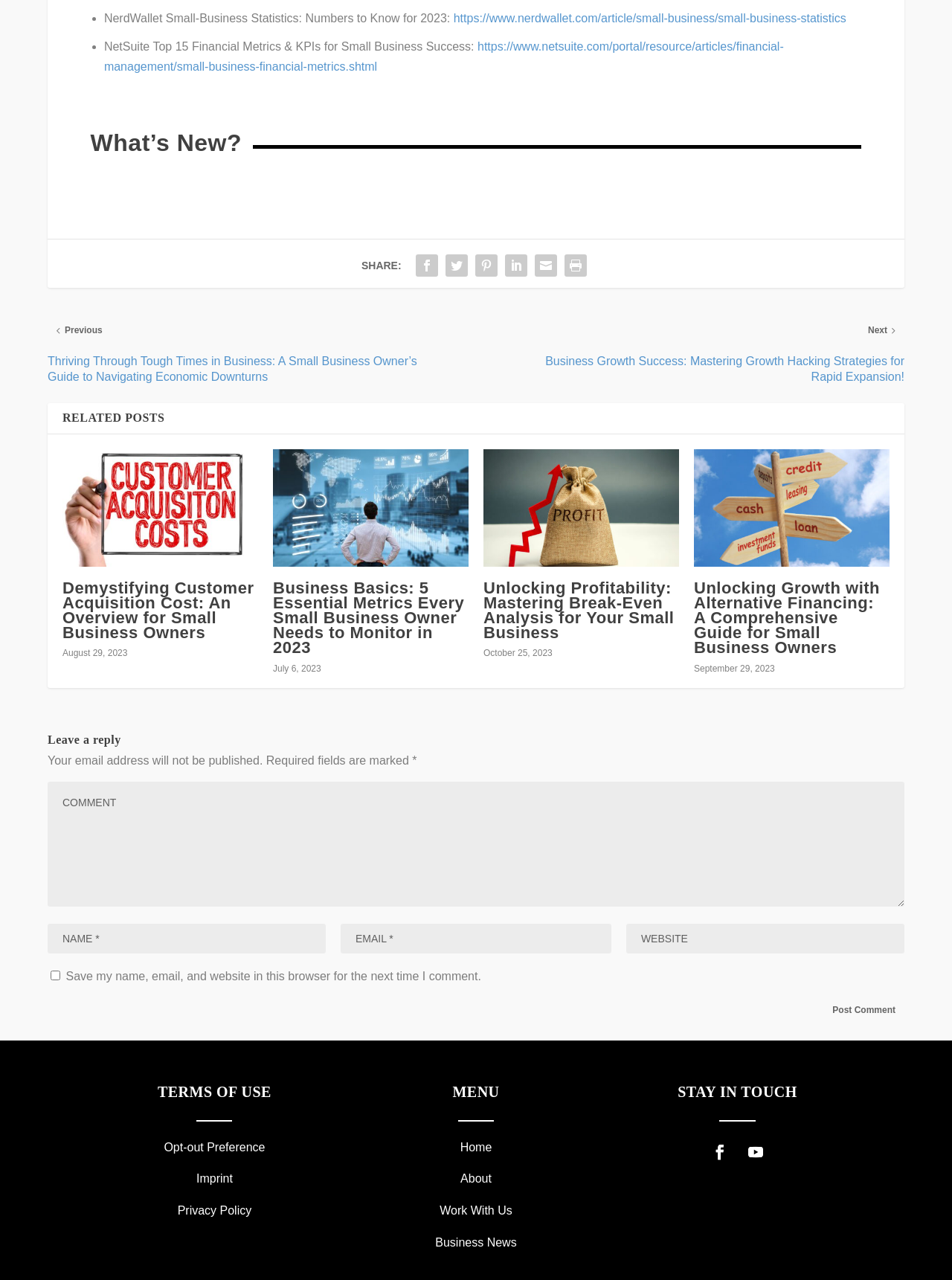Answer the question with a brief word or phrase:
What is the purpose of the 'SHARE:' section?

To share content